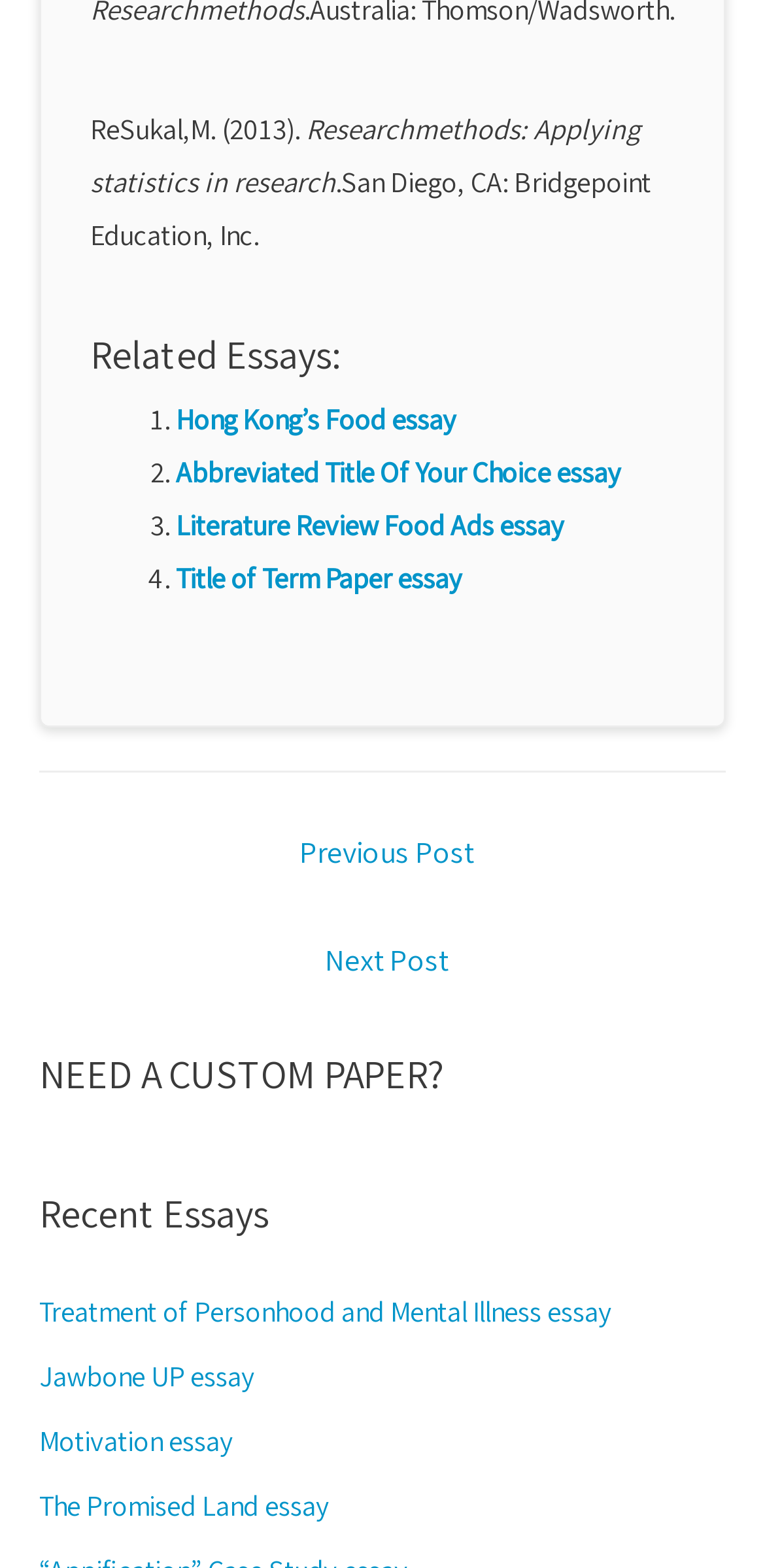How many essay links are there?
Can you provide an in-depth and detailed response to the question?

I counted the number of link elements with OCR text containing 'essay' and found 9 links.